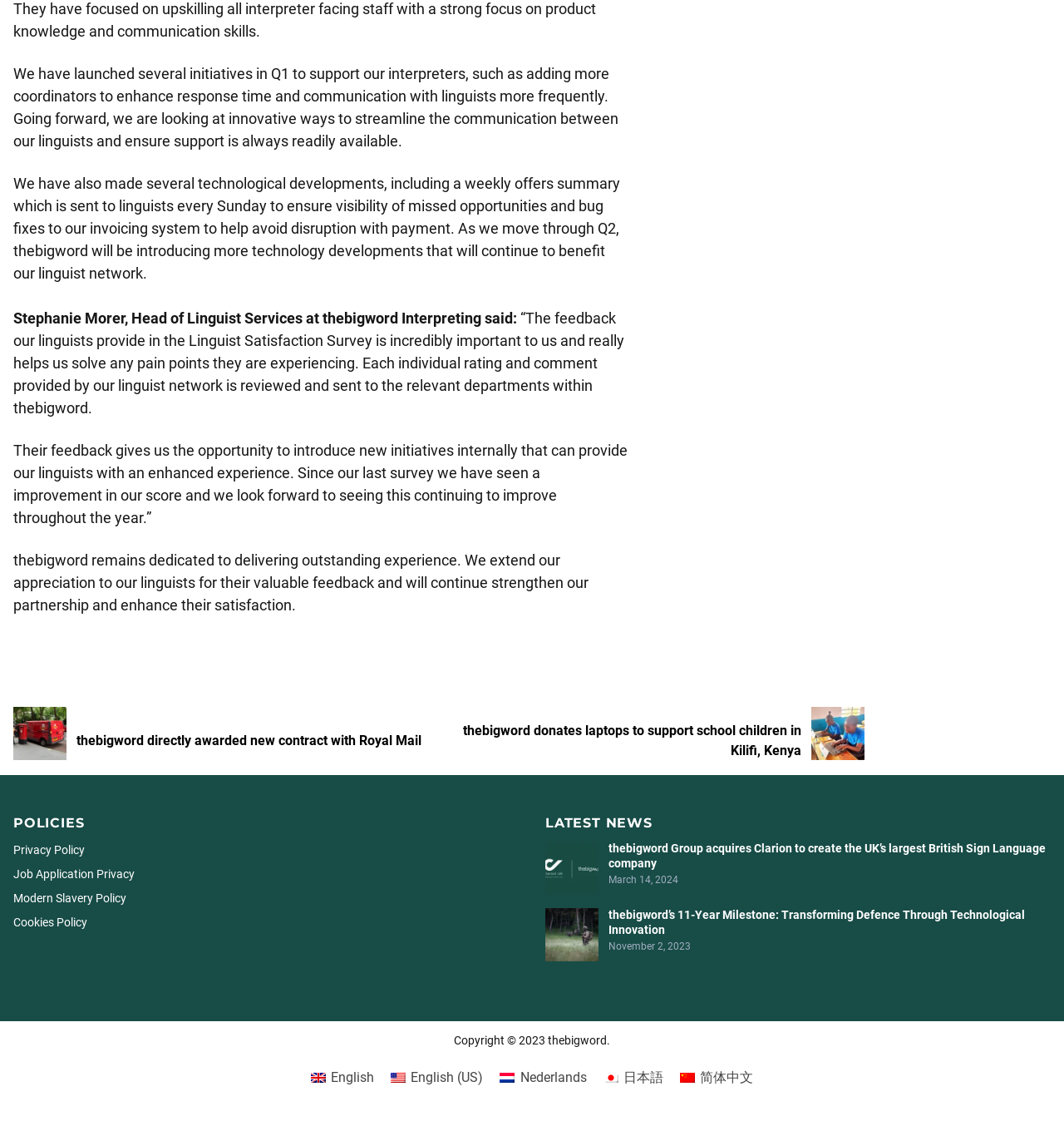Given the element description: "Add Your News", predict the bounding box coordinates of the UI element it refers to, using four float numbers between 0 and 1, i.e., [left, top, right, bottom].

None